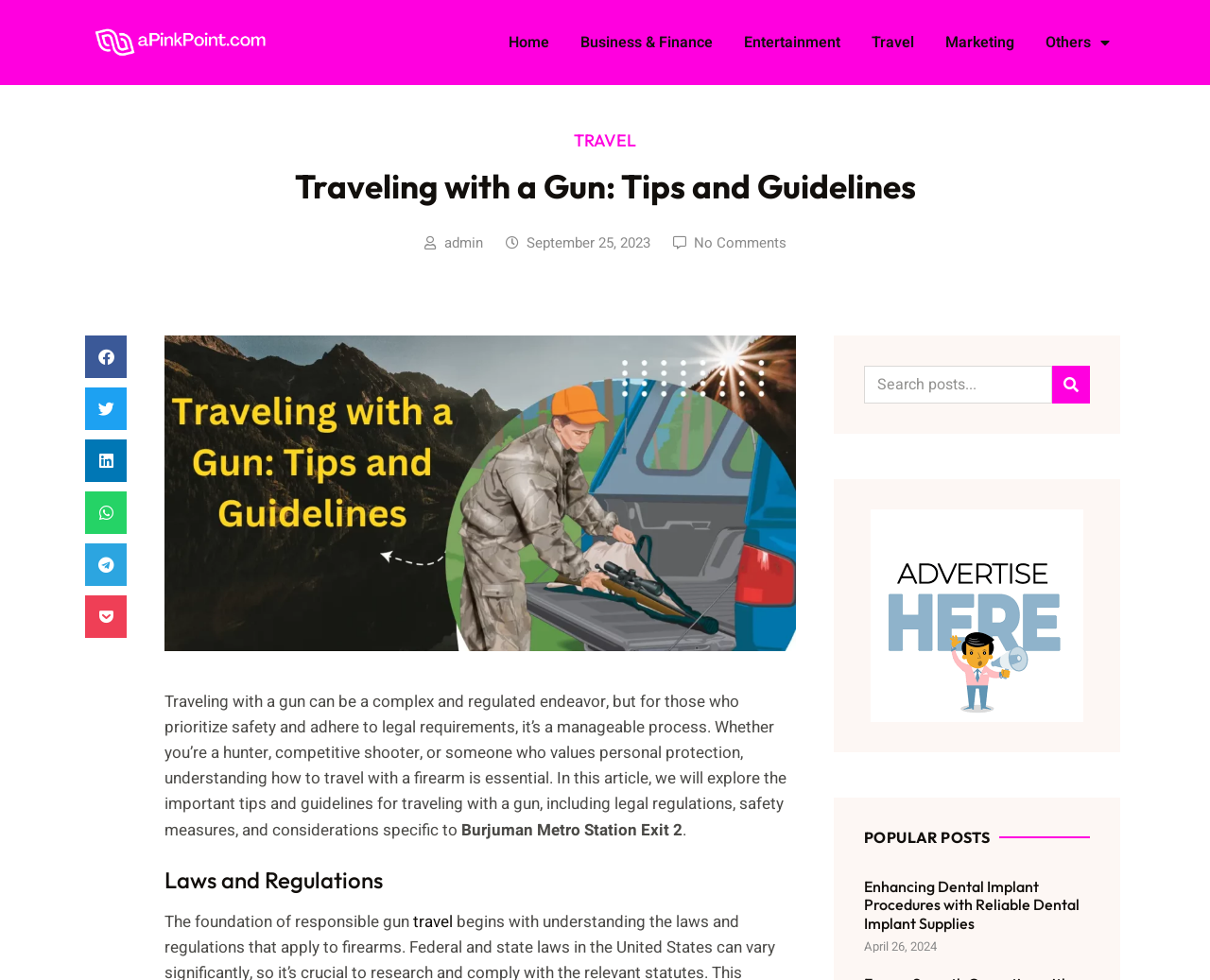Determine the bounding box coordinates for the clickable element required to fulfill the instruction: "Share on facebook". Provide the coordinates as four float numbers between 0 and 1, i.e., [left, top, right, bottom].

[0.07, 0.342, 0.105, 0.385]